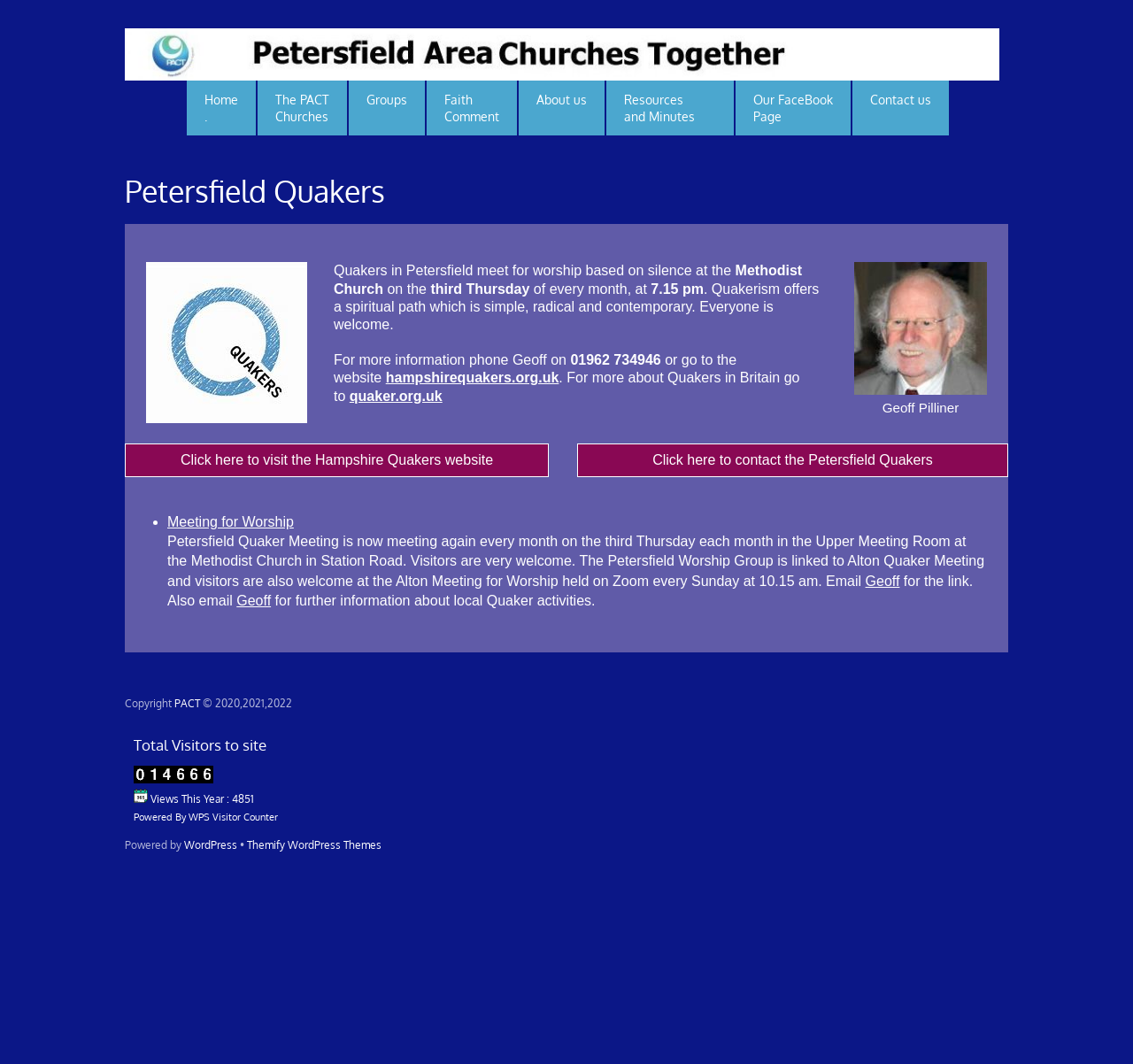Find the bounding box coordinates of the clickable region needed to perform the following instruction: "Learn more about Quakers in Britain". The coordinates should be provided as four float numbers between 0 and 1, i.e., [left, top, right, bottom].

[0.308, 0.365, 0.39, 0.379]